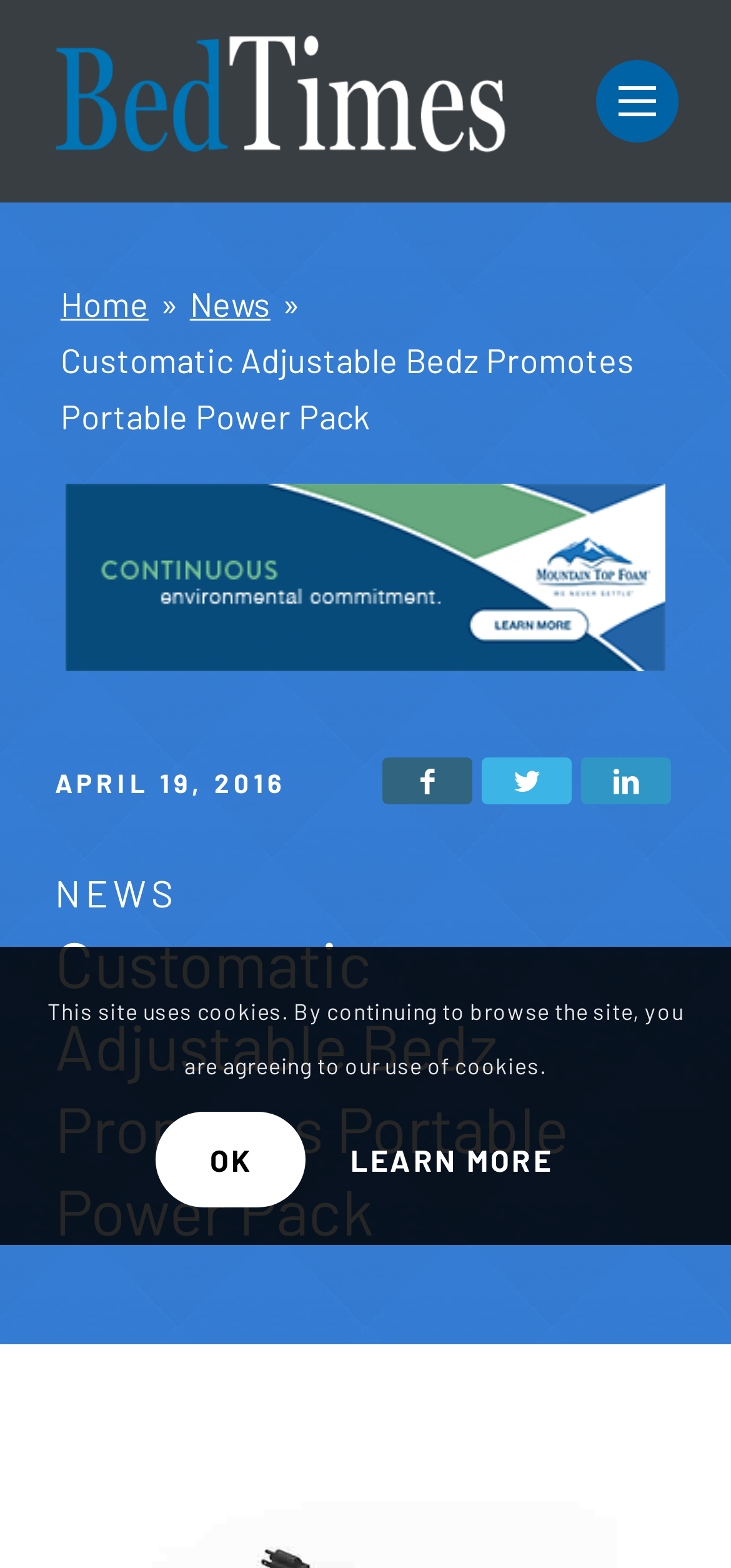Provide the bounding box coordinates of the area you need to click to execute the following instruction: "Click the button".

[0.815, 0.039, 0.928, 0.091]